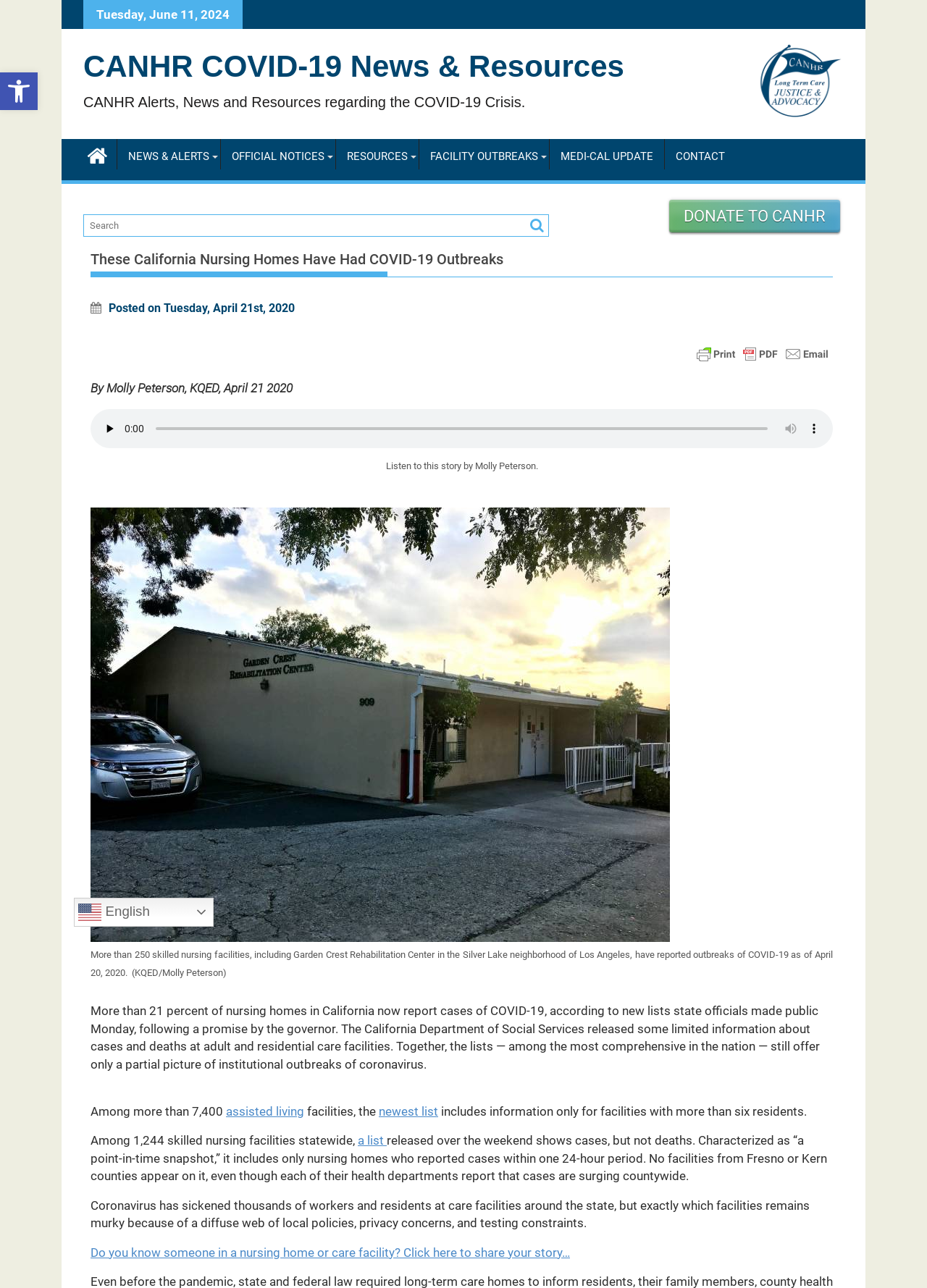Write an exhaustive caption that covers the webpage's main aspects.

This webpage is about COVID-19 outbreaks in California nursing homes. At the top, there is a toolbar with an accessibility tools link and an image of a person. Below that, the current date, Tuesday, June 11, 2024, is displayed. 

The main content area is divided into sections. On the left side, there are several links, including "NEWS & ALERTS", "OFFICIAL NOTICES", "RESOURCES", "FACILITY OUTBREAKS", "MEDI-CAL UPDATE", and "CONTACT". 

On the right side, there is a search bar with a magnifying glass icon and a "DONATE TO CANHR" link. Above the search bar, there is a header with the title "These California Nursing Homes Have Had COVID-19 Outbreaks" and a link to the article's posting date, April 21, 2020. 

The main article content starts below the header. It begins with a "Print Friendly, PDF & Email" link and an image. The article's author, Molly Peterson, and the publication, KQED, are mentioned, along with the date, April 21, 2020. 

There are two figures in the article. The first figure has an audio component with play, mute, and time scrubber controls. The second figure has a caption describing a photo of Garden Crest Rehabilitation Center in Los Angeles.

The article's text discusses the COVID-19 outbreaks in California nursing homes, citing statistics and information from the California Department of Social Services. There are several links within the article, including "assisted living" and "newest list". The article also mentions a list of skilled nursing facilities with cases but not deaths. 

At the bottom of the article, there is a link to share a story about someone in a nursing home or care facility. On the bottom right, there is a language selection link with an "en English" option and an image of the English flag.